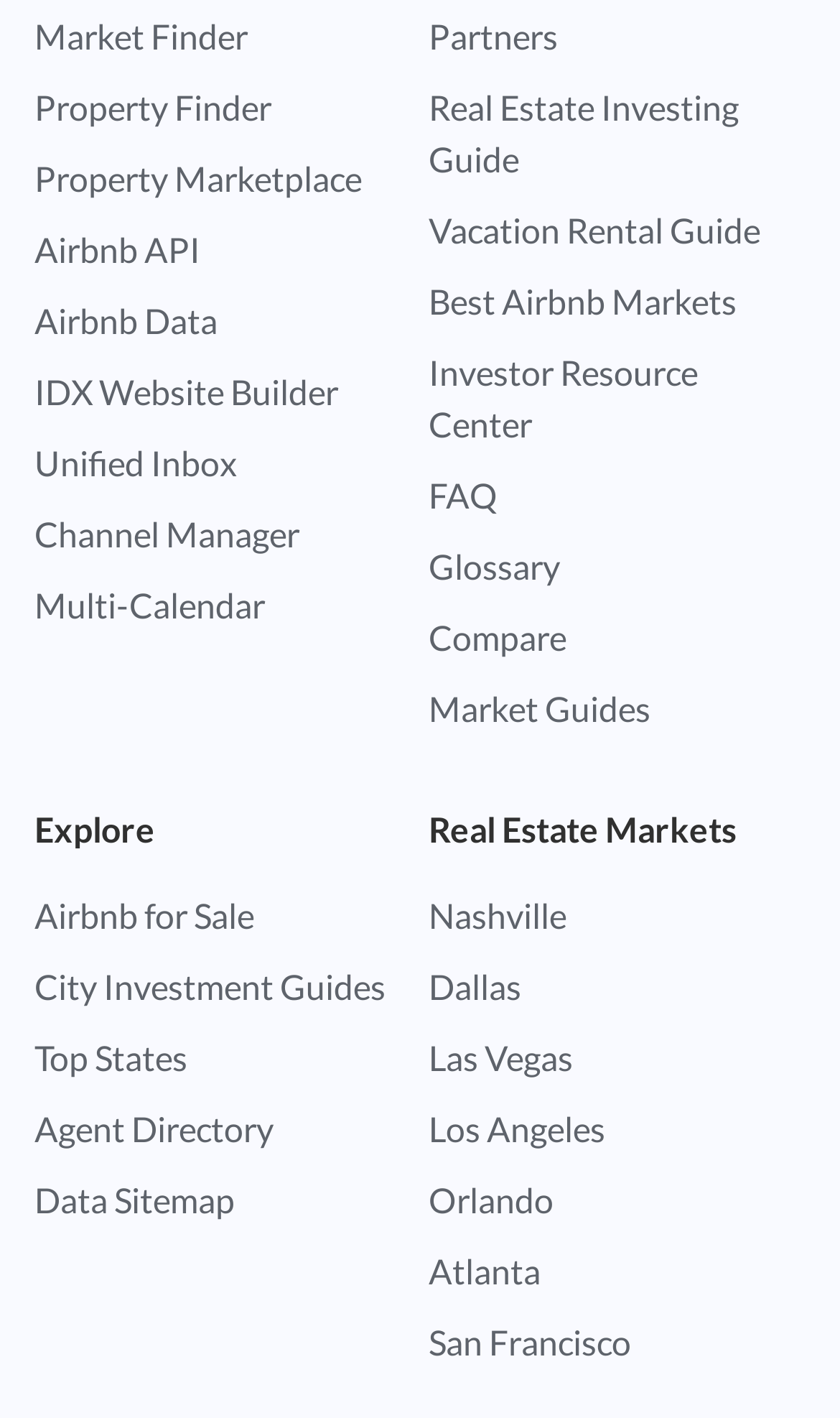Can you show the bounding box coordinates of the region to click on to complete the task described in the instruction: "Check out Nashville Real Estate Market"?

[0.51, 0.63, 0.674, 0.659]